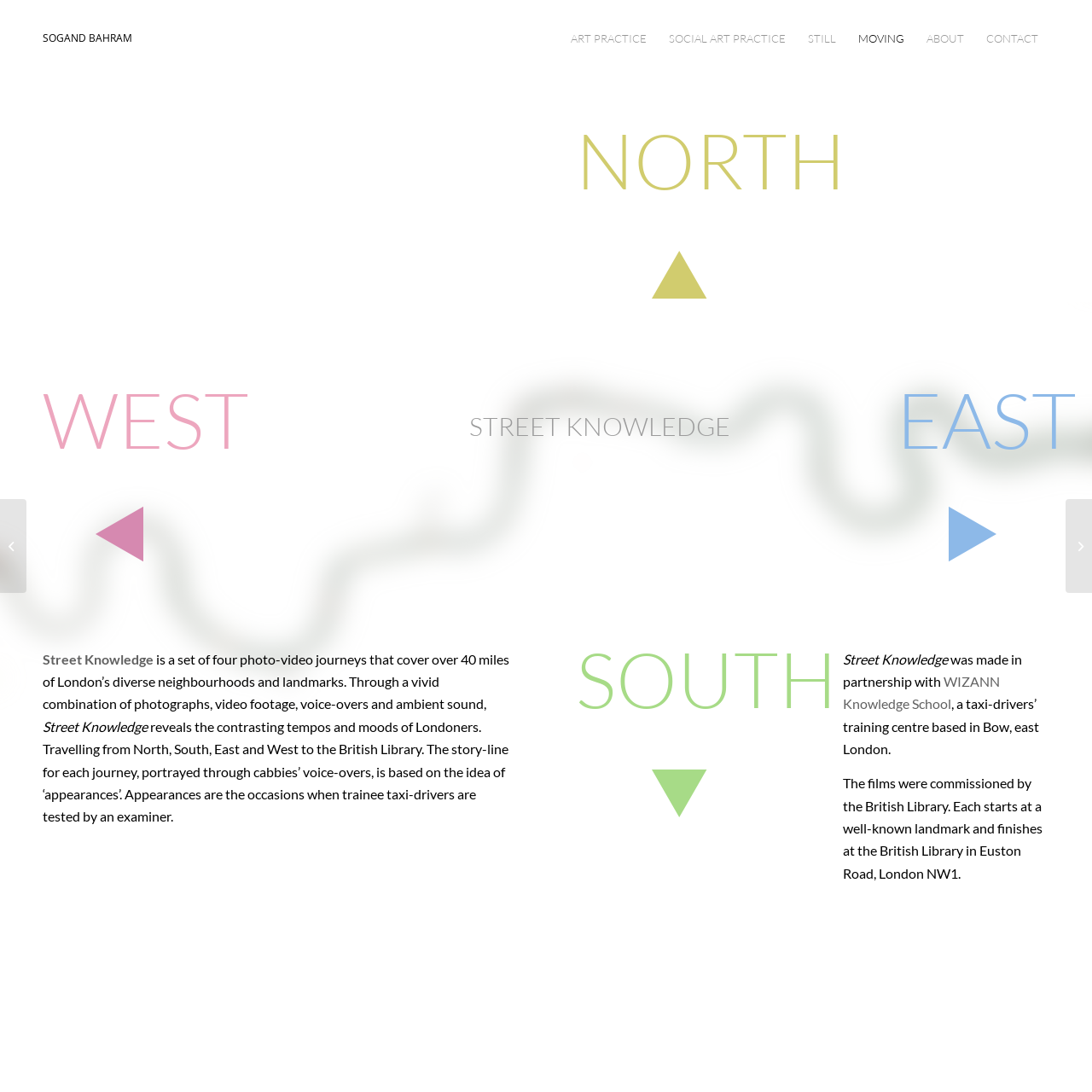Give an in-depth explanation of the webpage layout and content.

The webpage is titled "streetknowledge – Sogand Bahram" and appears to be a personal website or portfolio for an artist or creative professional. At the top of the page, there is a navigation menu with six items: "ART PRACTICE", "SOCIAL ART PRACTICE", "STILL", "MOVING", "ABOUT", and "CONTACT". Each menu item is a link and is positioned horizontally next to each other, taking up the entire width of the page.

Below the navigation menu, there is a main content area that takes up most of the page. Within this area, there are four headings: "NORTH", "WEST", "STREET KNOWLEDGE", and "EAST", which are positioned in a grid-like layout. Each heading is accompanied by a hidden link with an icon.

Below the headings, there is a block of text that describes a project called "Street Knowledge", which is a set of four photo-video journeys that cover over 40 miles of London's diverse neighborhoods and landmarks. The text is divided into three paragraphs and is positioned in a single column.

To the right of the text, there is another block of text that describes the project's partnership with WIZANN Knowledge School and the British Library. This text is also divided into three paragraphs and is positioned in a single column.

At the bottom of the page, there are two links: "vyner" and "Observational", which are positioned at the bottom left and bottom right corners of the page, respectively.

Throughout the page, there are no images, but there are several icons and hidden links that are not visible. The overall layout is clean and organized, with clear headings and concise text.